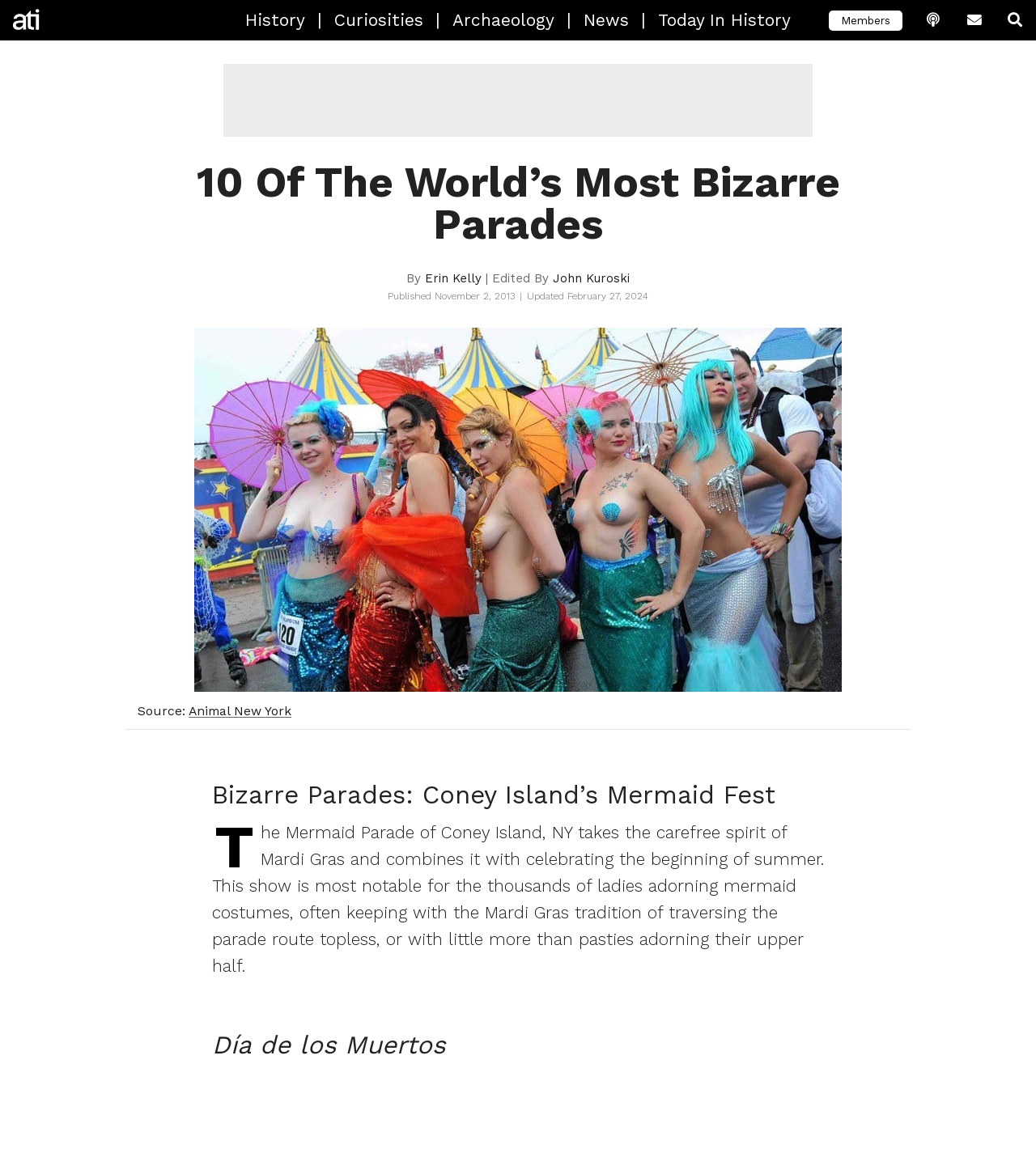Please provide a one-word or phrase answer to the question: 
How many headings are in the article?

3